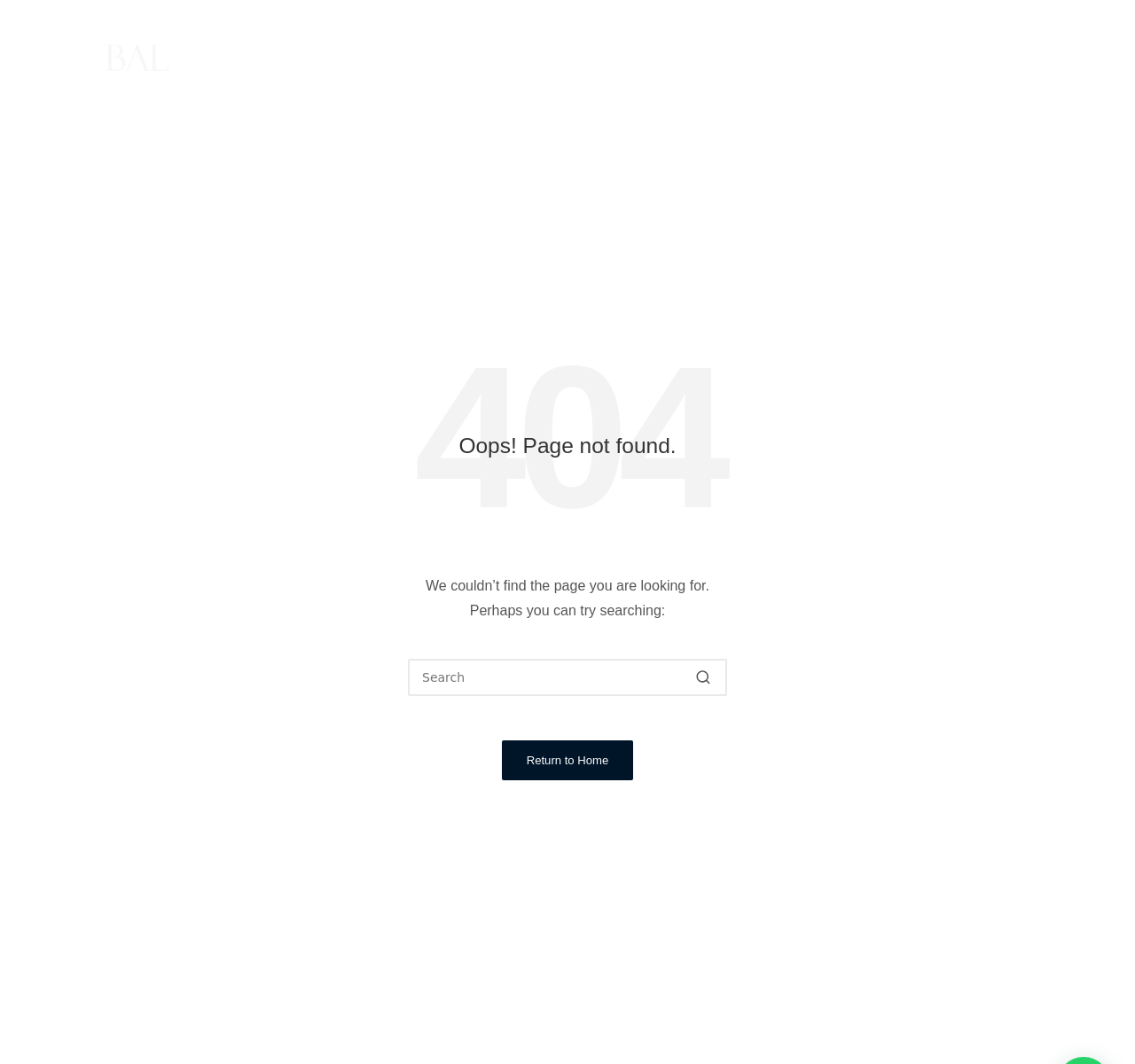What is the name of the law firm?
Please interpret the details in the image and answer the question thoroughly.

The name of the law firm can be found in the top-left corner of the webpage, where it is written as 'BAL Avukatlık Bürosu' next to the logo.